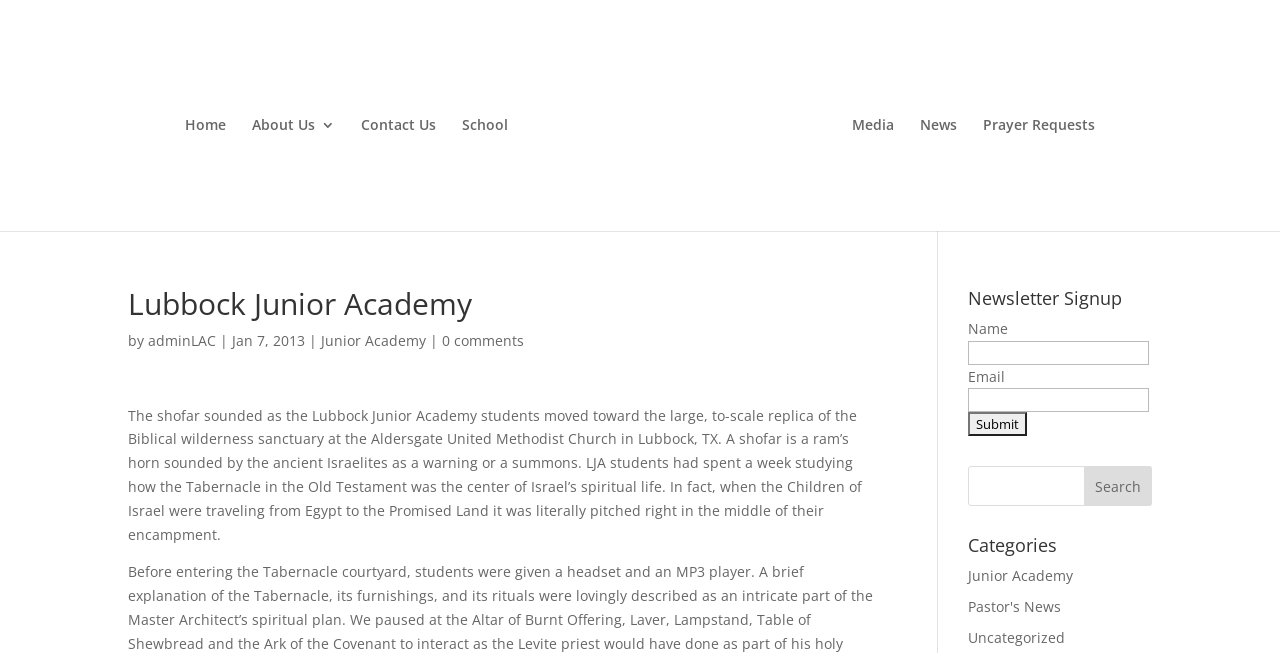What can be done with the 'Search' button?
Using the image, answer in one word or phrase.

Search the website